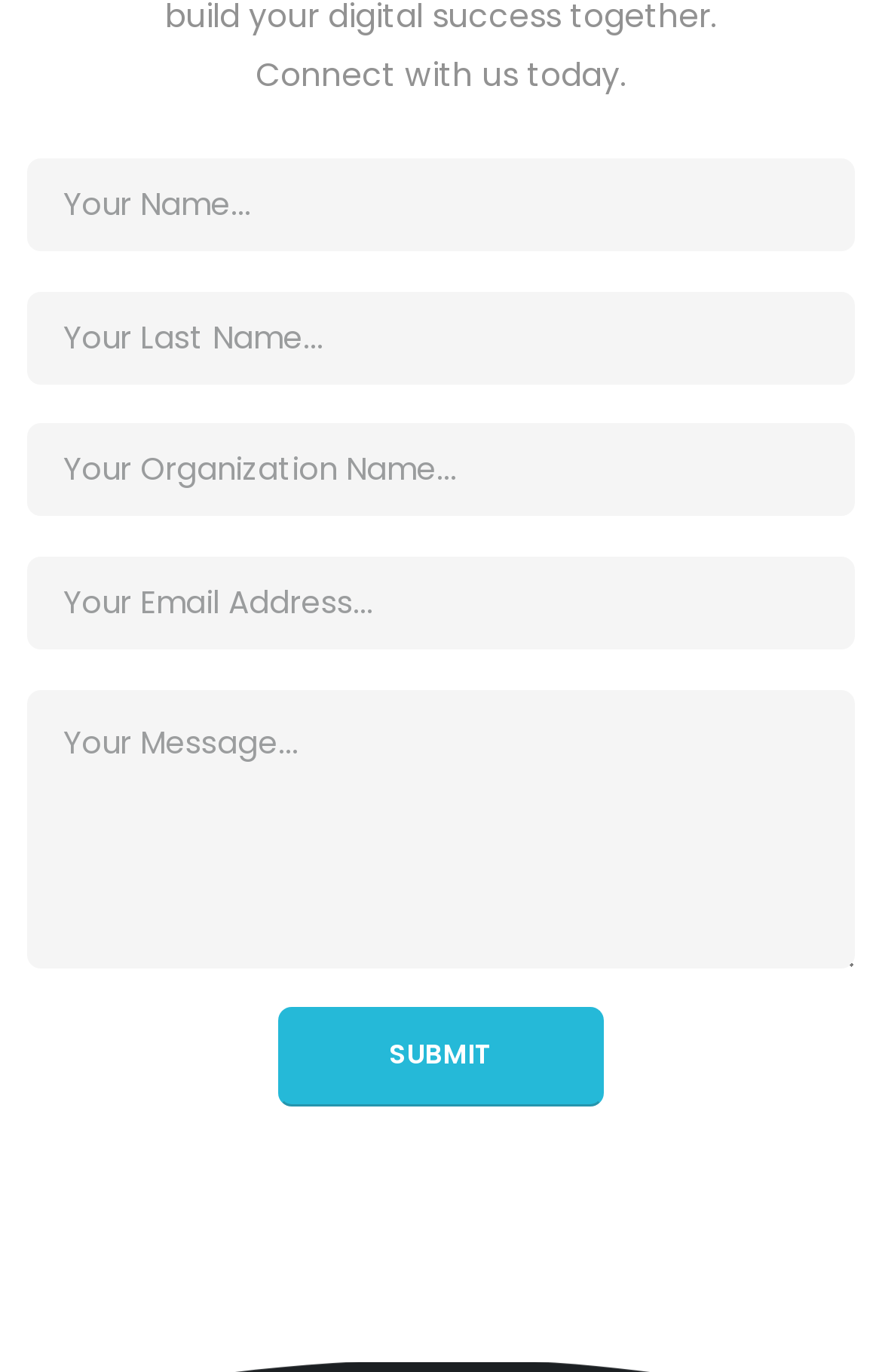Provide a one-word or short-phrase answer to the question:
Is the email address required?

Yes